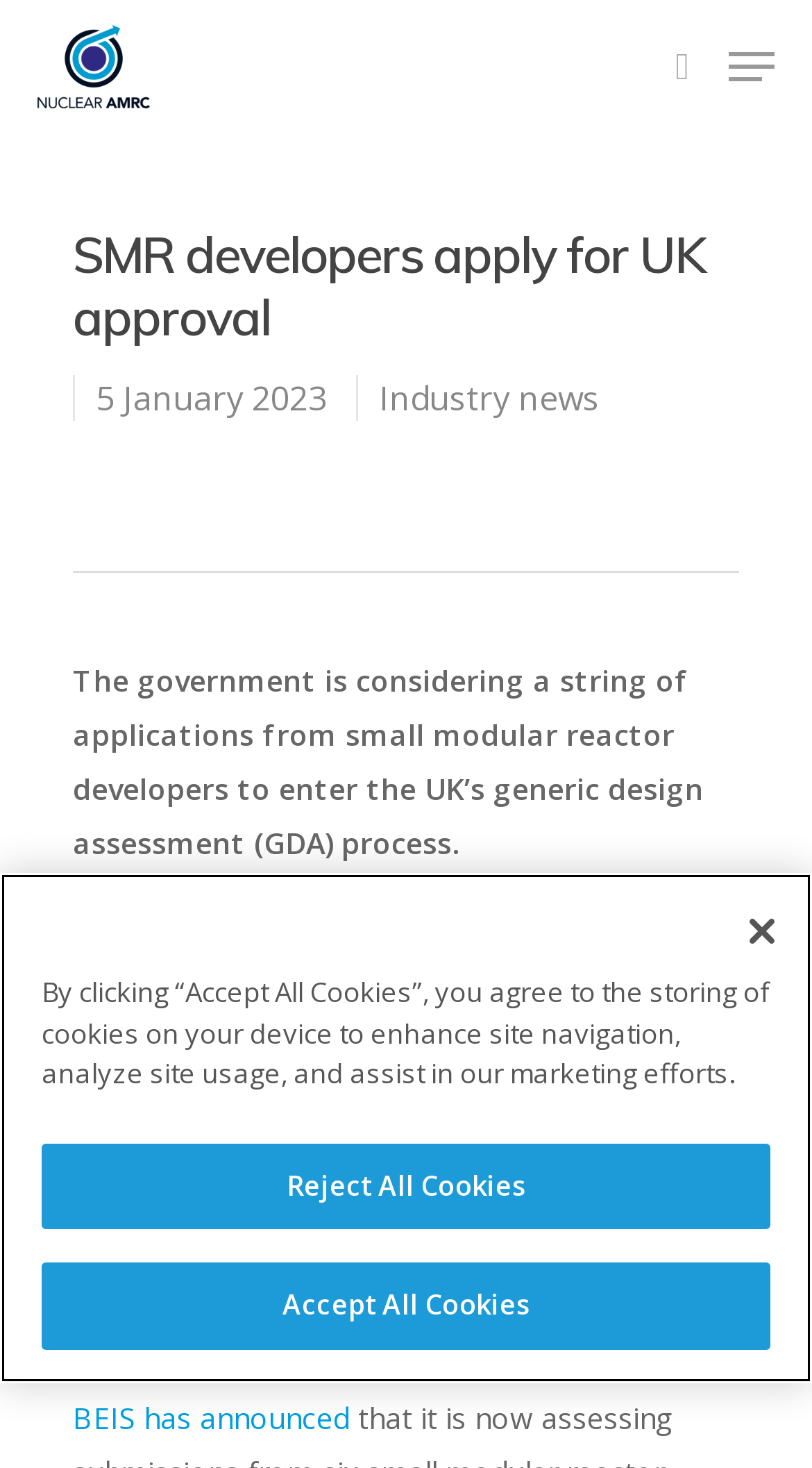Please identify the bounding box coordinates of the clickable region that I should interact with to perform the following instruction: "explore Horse & Farm Insurance". The coordinates should be expressed as four float numbers between 0 and 1, i.e., [left, top, right, bottom].

None